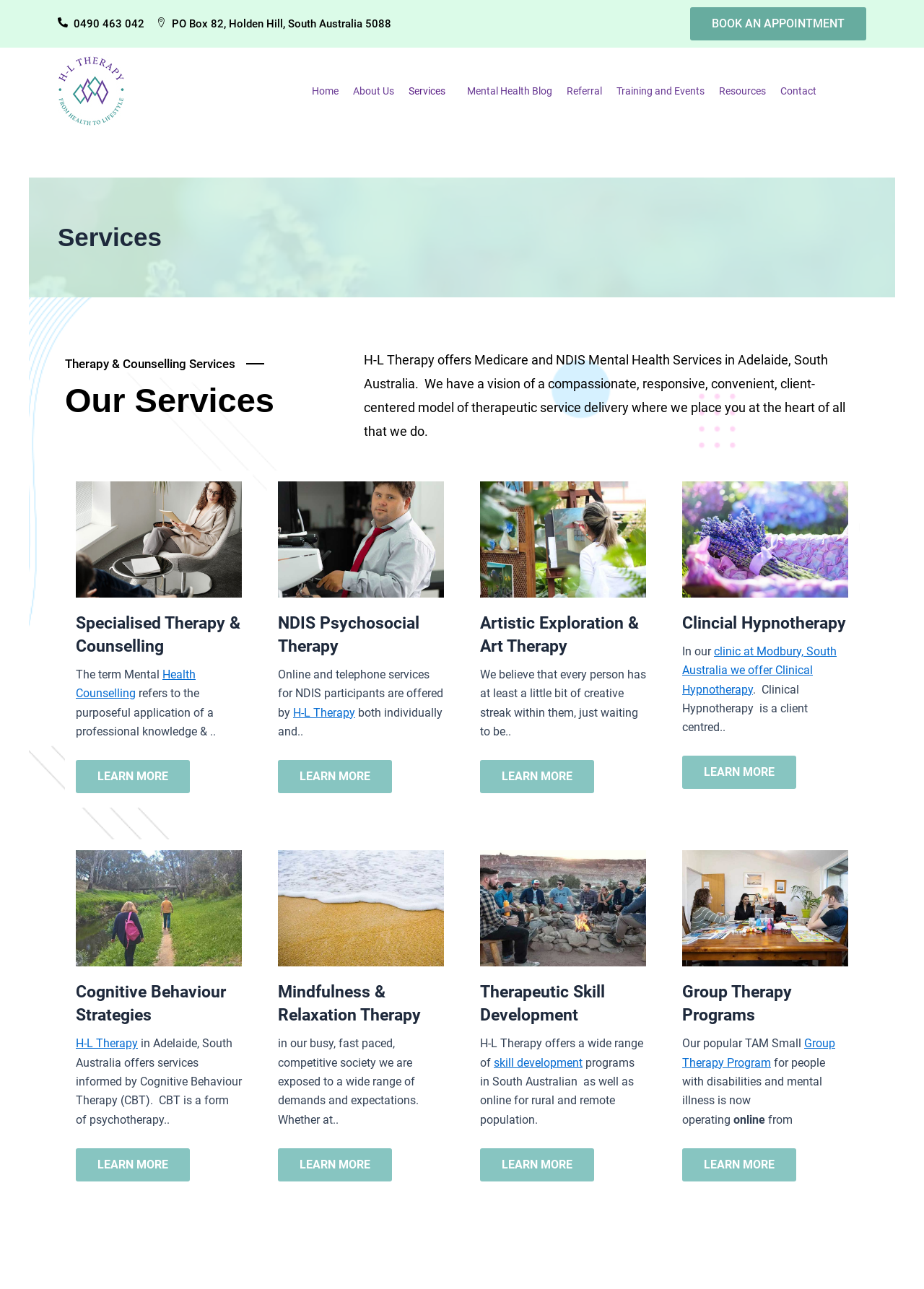What is the phone number to book an appointment?
Relying on the image, give a concise answer in one word or a brief phrase.

0490 463 042